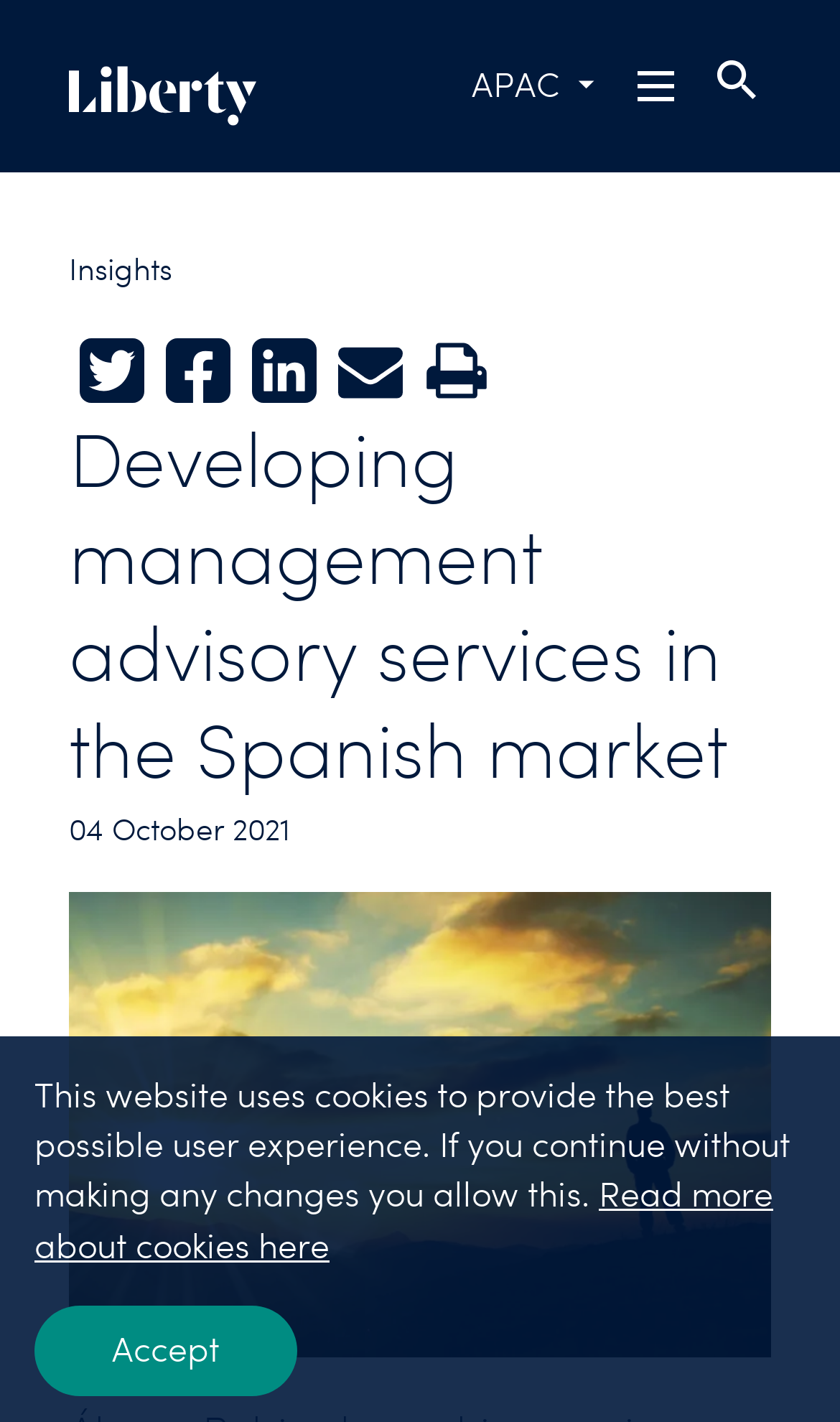Elaborate on the information and visuals displayed on the webpage.

The webpage is about "Developing management advisory services in the Spanish market" by Liberty CF. At the top left, there is a link to "Liberty" accompanied by an image with the same name. To the right of this, there are three buttons: "APAC", "Open menu", and a search bar with a "Submit search" button. The search bar is accompanied by a small image.

Below the top section, there are several links to social media platforms, including Twitter, Facebook, LinkedIn, and E-mail, each with its corresponding icon. These links are aligned horizontally and take up about half of the page width.

The main content of the webpage starts with a heading that repeats the title "Developing management advisory services in the Spanish market". Below this heading, there is a static text indicating the date "04 October 2021".

At the bottom of the page, there is a notice about the website using cookies, followed by a link to "Read more about cookies here" and an "Accept" button.